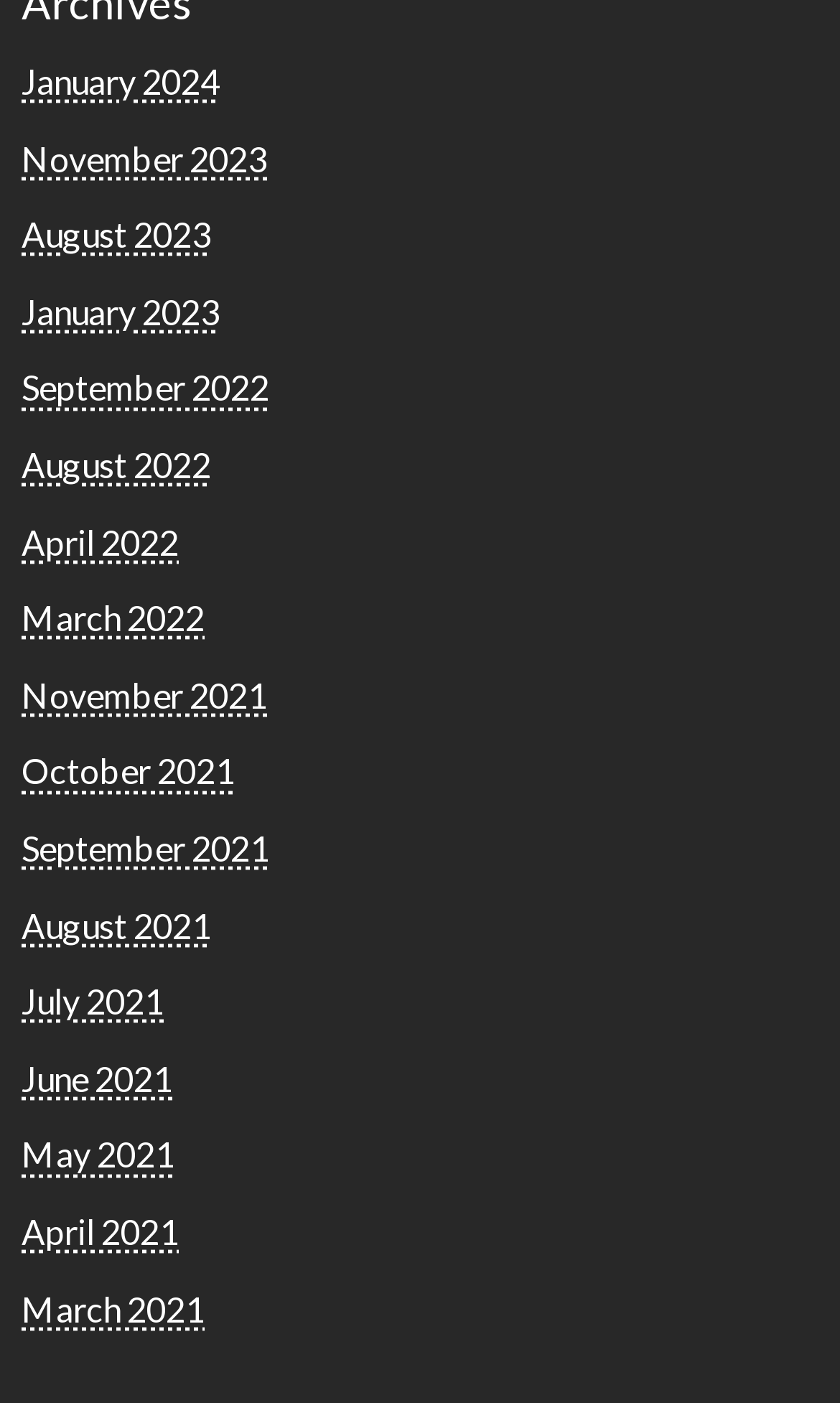Please use the details from the image to answer the following question comprehensively:
How many months are listed from 2021?

I counted the number of links with '2021' in their text, starting from 'November 2021' to 'April 2021', and found a total of 7 months listed from 2021.